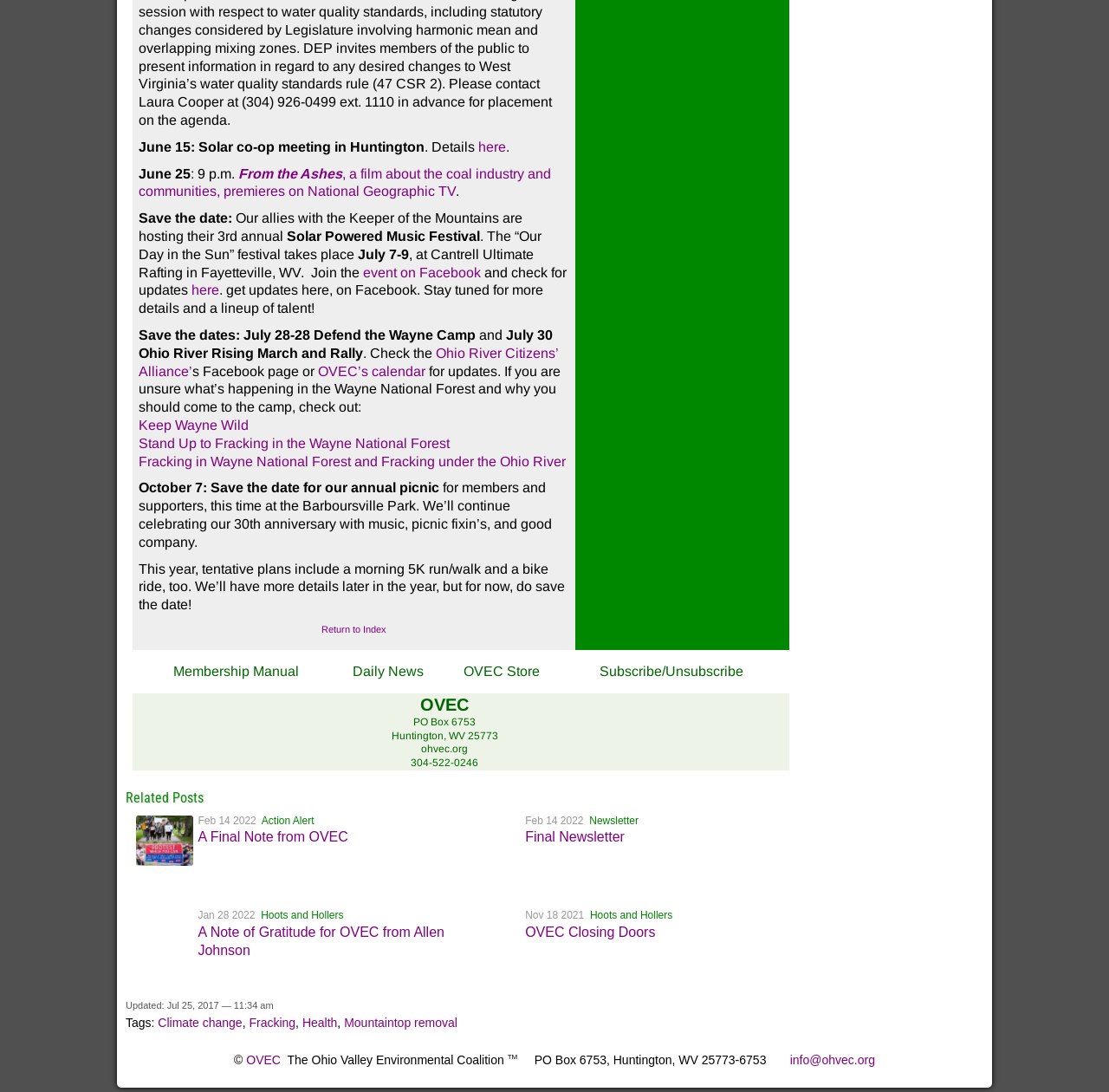Please identify the bounding box coordinates of the region to click in order to complete the task: "Read the Ohio River Citizens’ Alliance’ Facebook page". The coordinates must be four float numbers between 0 and 1, specified as [left, top, right, bottom].

[0.125, 0.316, 0.503, 0.346]